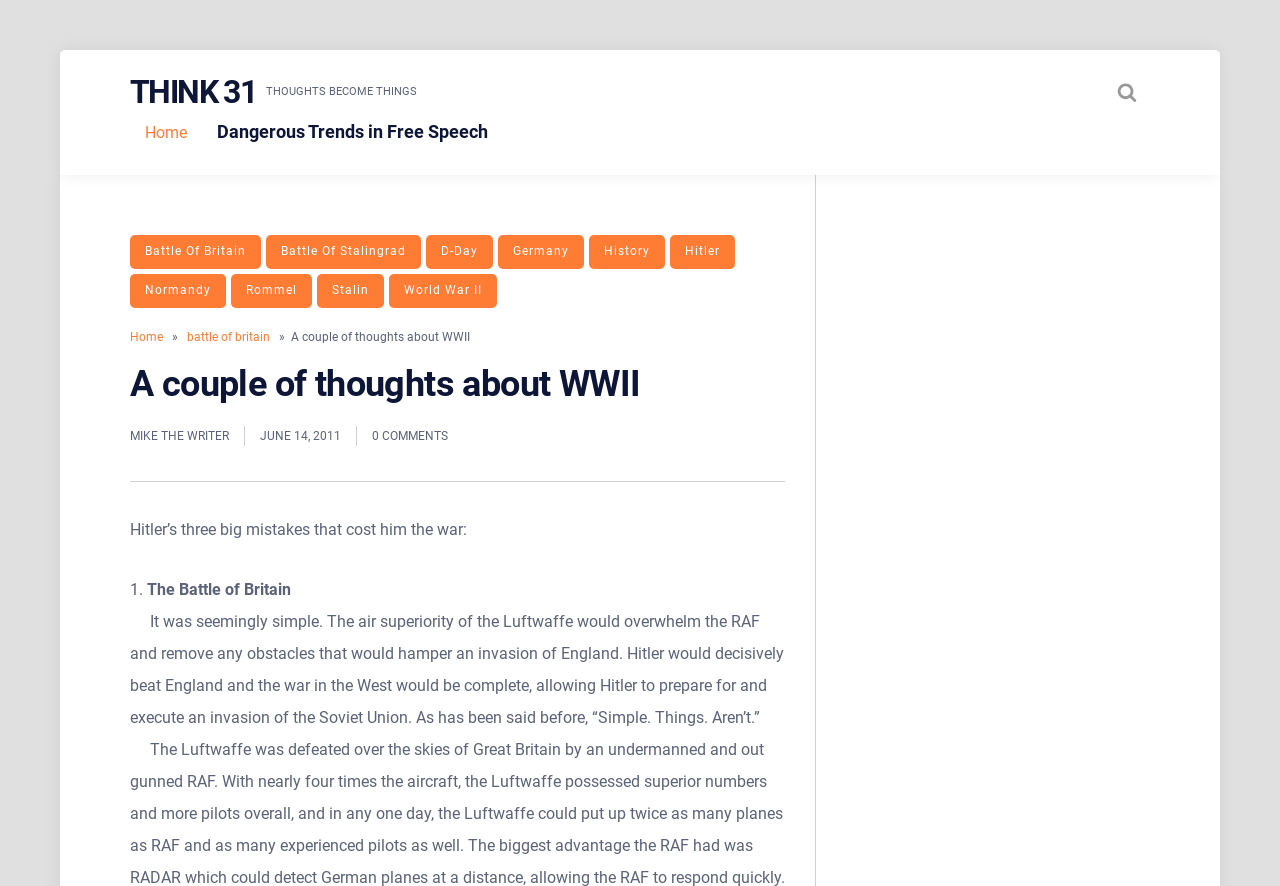When was the article published?
Using the information from the image, answer the question thoroughly.

The publication date is mentioned in the text 'JUNE 14, 2011' located below the article's title.